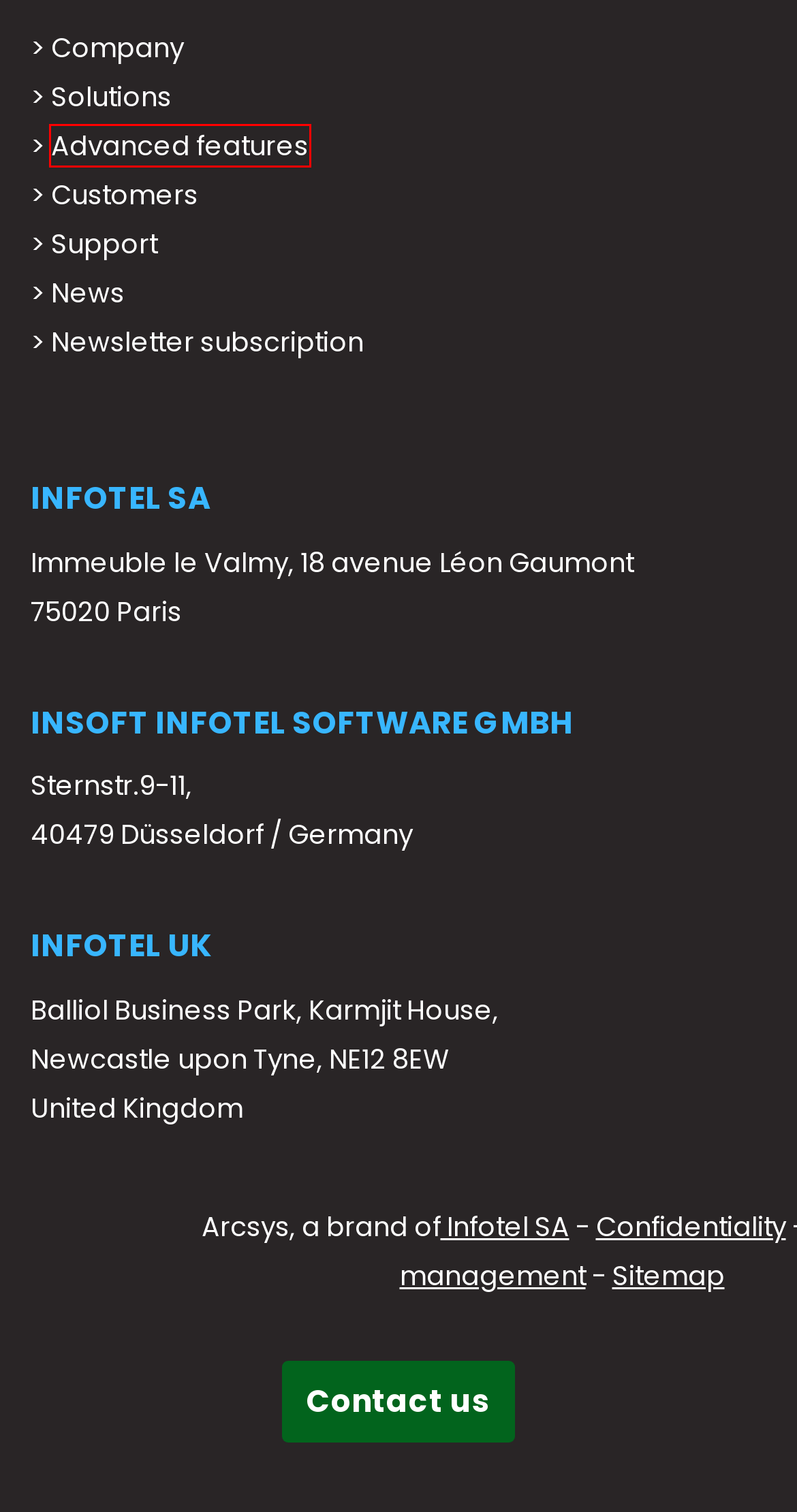Consider the screenshot of a webpage with a red bounding box and select the webpage description that best describes the new page that appears after clicking the element inside the red box. Here are the candidates:
A. Confidentiality - Arcsys - Specialist in data preservation and content management solutions.
B. Support - Arcsys - Specialist in data preservation and content management solutions.
C. Solutions - Arcsys - Specialist in data preservation and content management solutions.
D. Advanced features - Arcsys - Specialist in data preservation and content management solutions.
E. Newsletter subscription - Arcsys - Specialist in data preservation and content management solutions.
F. Customers - Arcsys - Specialist in data preservation and content management solutions.
G. Company - Arcsys - Specialist in data preservation and content management solutions.
H. Conseil informatique & édition logiciel- Infotel

D